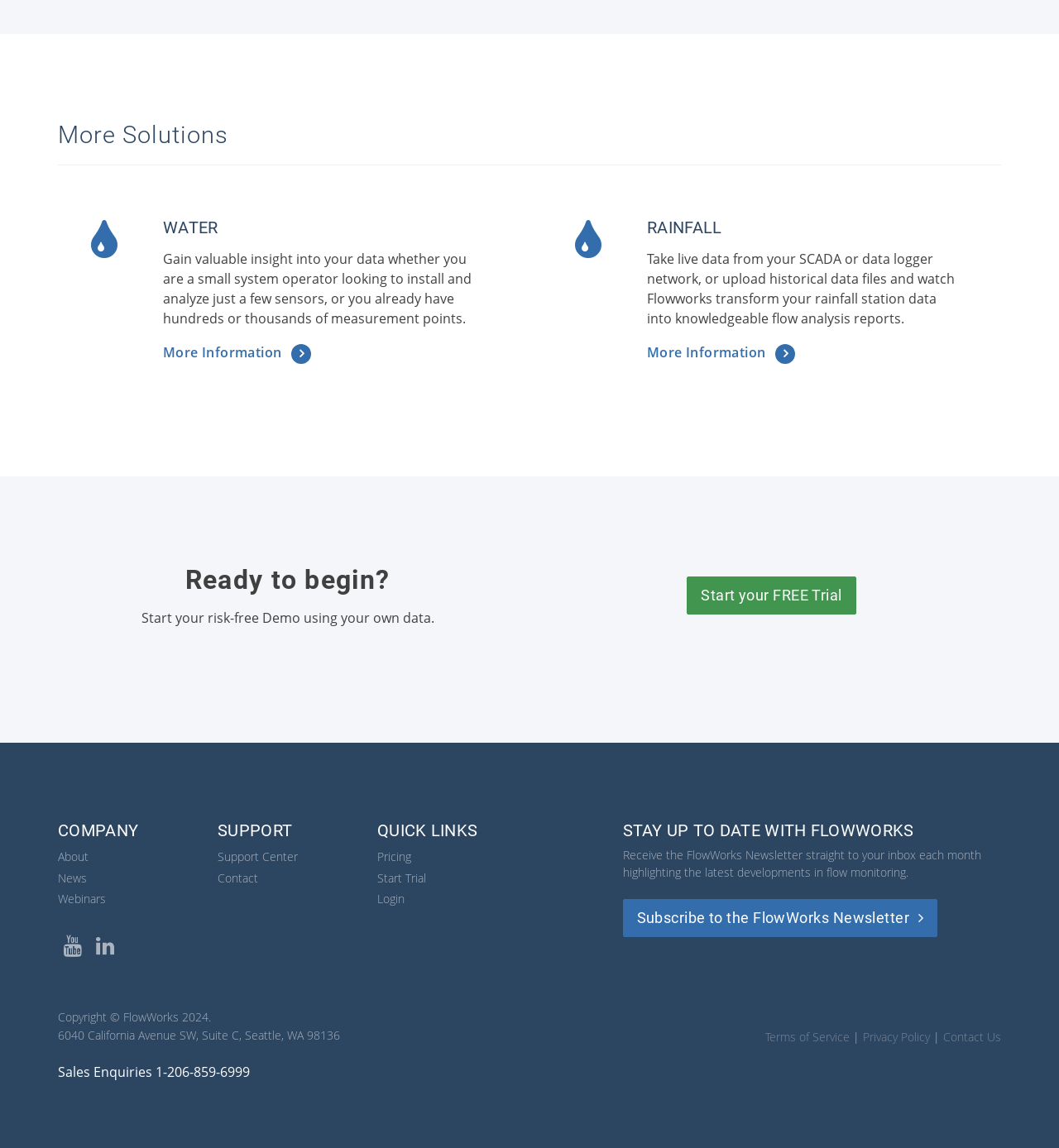What is the purpose of the FlowWorks Newsletter?
Look at the image and respond to the question as thoroughly as possible.

The StaticText element with the text 'Receive the FlowWorks Newsletter straight to your inbox each month highlighting the latest developments in flow monitoring.' suggests that the purpose of the FlowWorks Newsletter is to highlight the latest developments in flow monitoring.